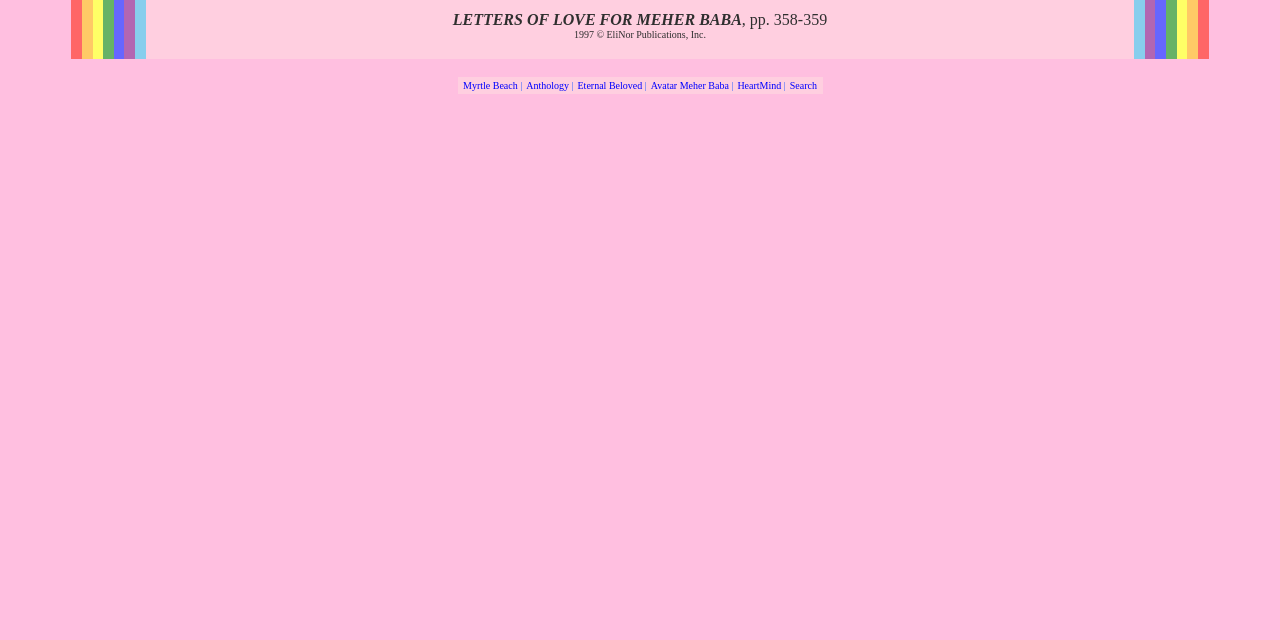Identify the bounding box for the described UI element: "Myrtle Beach".

[0.362, 0.125, 0.404, 0.142]